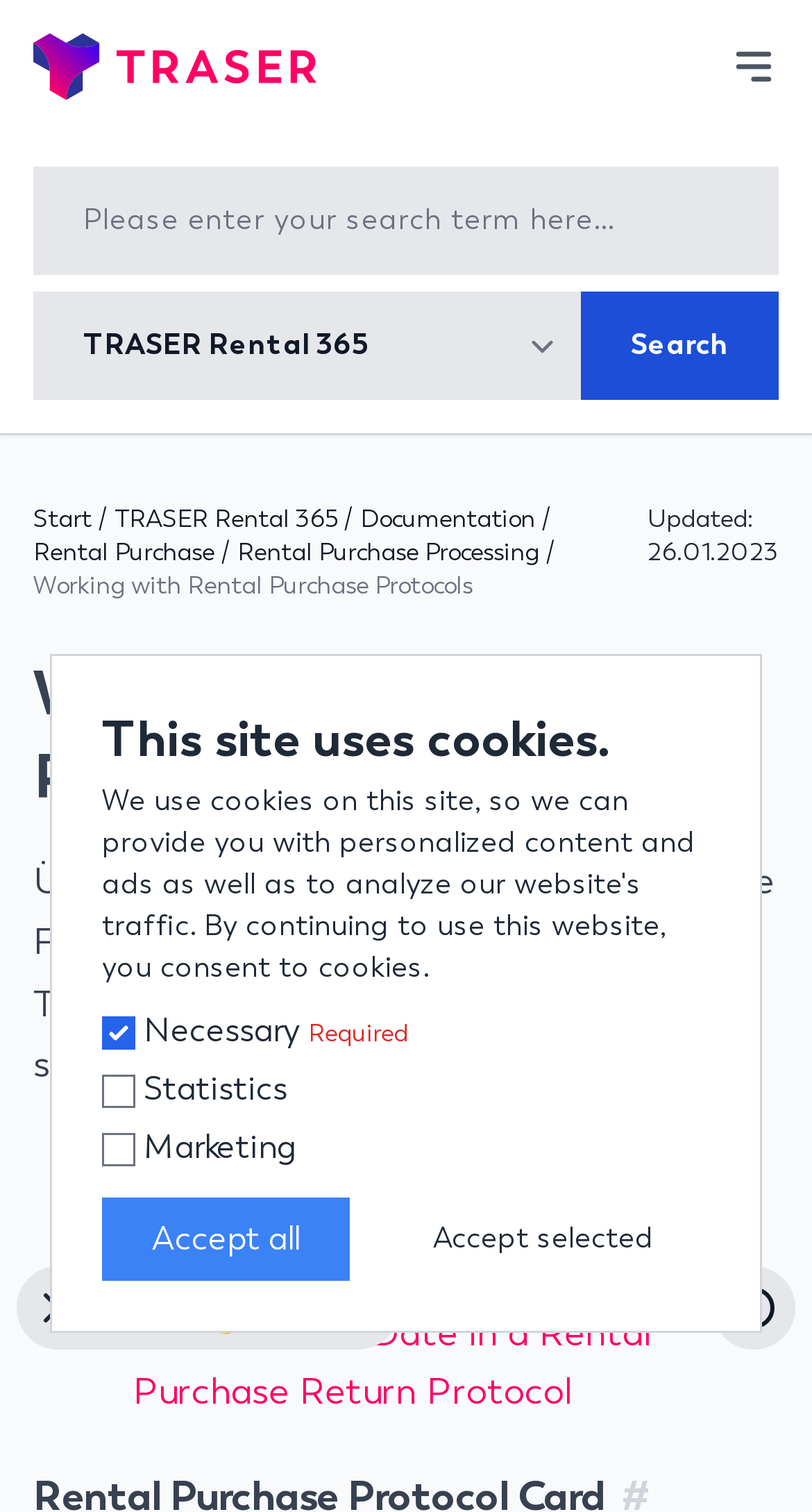Give an in-depth explanation of the webpage layout and content.

The webpage is titled "TRASER Docs | Working with Rental Purchase Protocols" and appears to be a documentation page. At the top left, there is a logo image and a link, while on the top right, there is a menu button with an accompanying image. Below the logo, there is a search box with a placeholder text "Please enter your search term here..." and a search button. 

To the right of the search box, there is a combobox with no default text. Below the search box, there are several links, including "Start", "TRASER Rental 365", "Documentation", "Rental Purchase", and "Working with Rental Purchase Protocols", which is also the title of the page. 

The main content of the page starts with a heading "Working with Rental Purchase Protocols" followed by a static text "Updated: 26.01.2023". The main content is divided into sections, with the first section explaining that rental purchase protocols can be used for additional functions. 

Below this, there is a list of links, including "Rental Purchase Protocol Card", "Add Several Contacts to Rental Purchase Protocol", and "Set Rent End Date in a Rental Purchase Return Protocol", each preceded by a bullet point. 

At the bottom of the page, there are several buttons, including "Cancel", a smiling face 🙂, a thinking face 🤔, a neutral face 😐, and another button with no text. There is also an image and a button with no text on the bottom right. 

Additionally, there is a section about cookies, with a heading "This site uses cookies." and three checkboxes for "Necessary Required", "Statistics", and "Marketing", with the first one being checked by default. There are also two buttons, "Accept all" and "Accept selected", below the checkboxes.